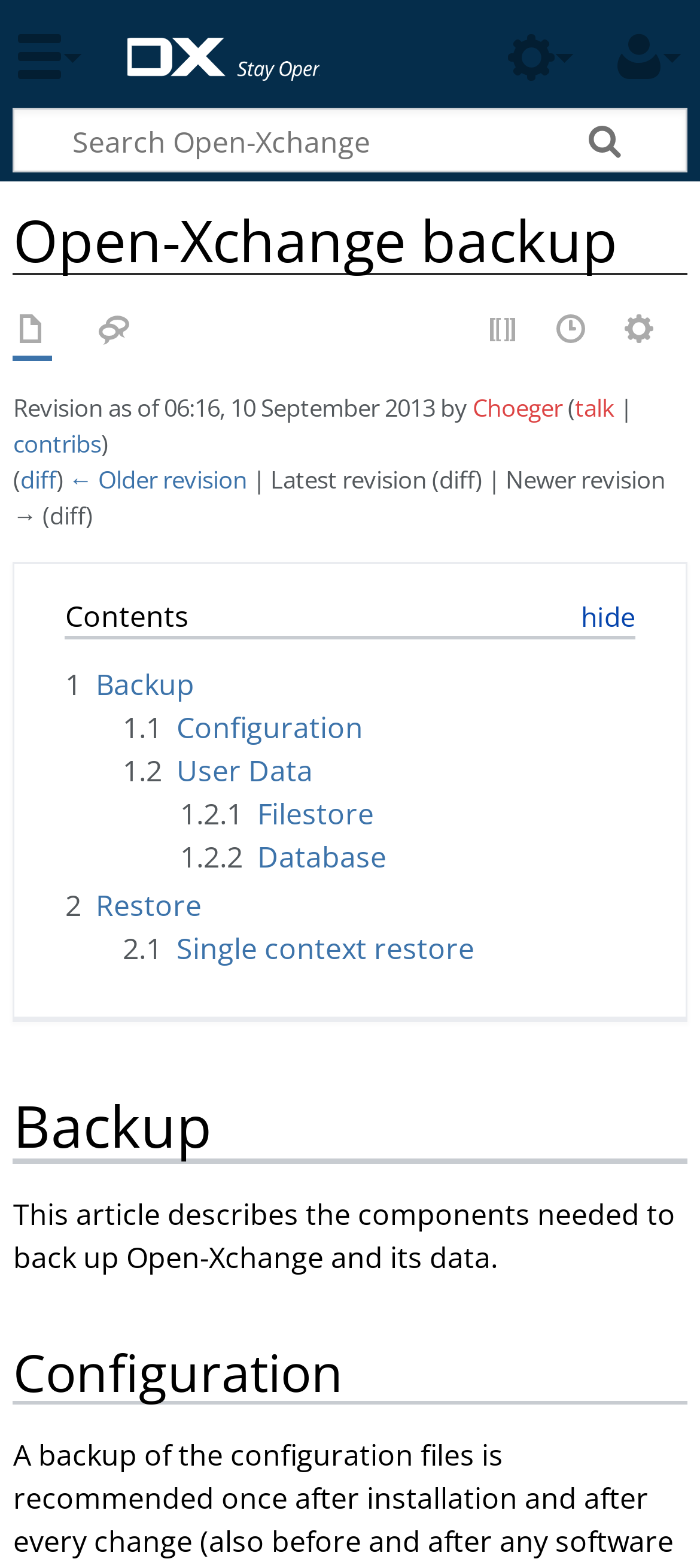Please identify the bounding box coordinates of the element I should click to complete this instruction: 'Go to Page'. The coordinates should be given as four float numbers between 0 and 1, like this: [left, top, right, bottom].

[0.018, 0.199, 0.075, 0.226]